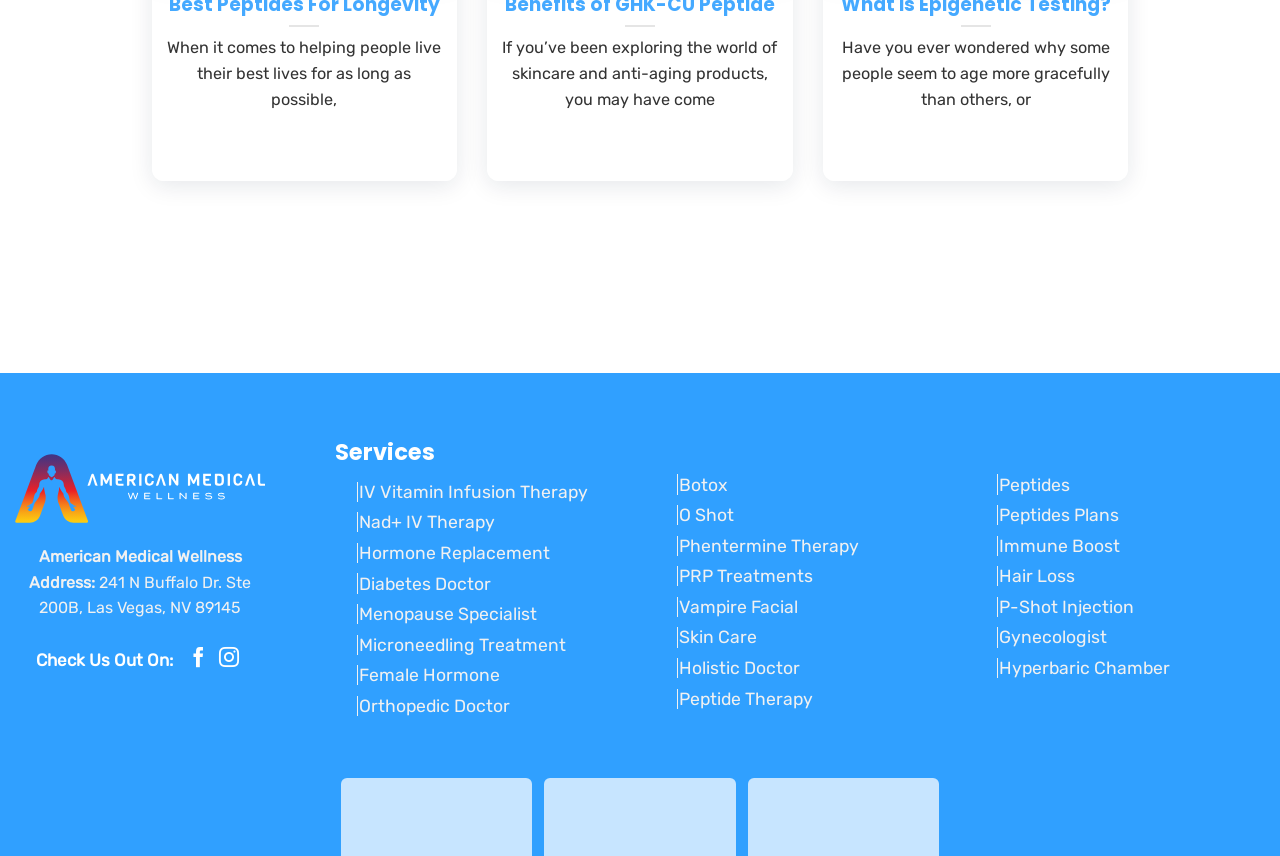What services does the medical center offer?
Refer to the image and give a detailed response to the question.

The services offered by the medical center can be found in the links under the heading 'Services' at coordinates [0.262, 0.508, 0.488, 0.55]. Some of the services include IV Vitamin Infusion Therapy, Nad+ IV Therapy, Hormone Replacement, and more.